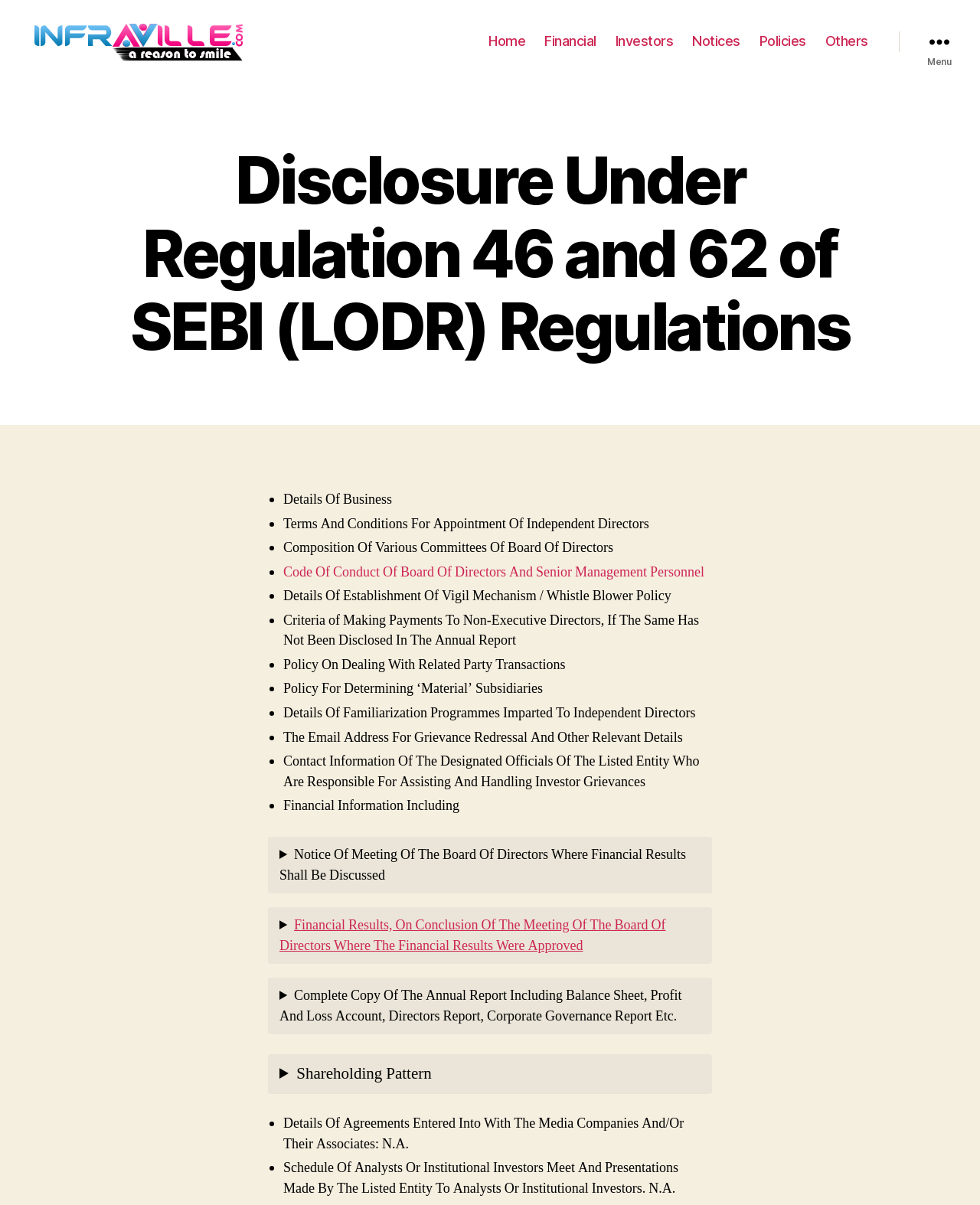Determine and generate the text content of the webpage's headline.

Disclosure Under Regulation 46 and 62 of SEBI (LODR) Regulations